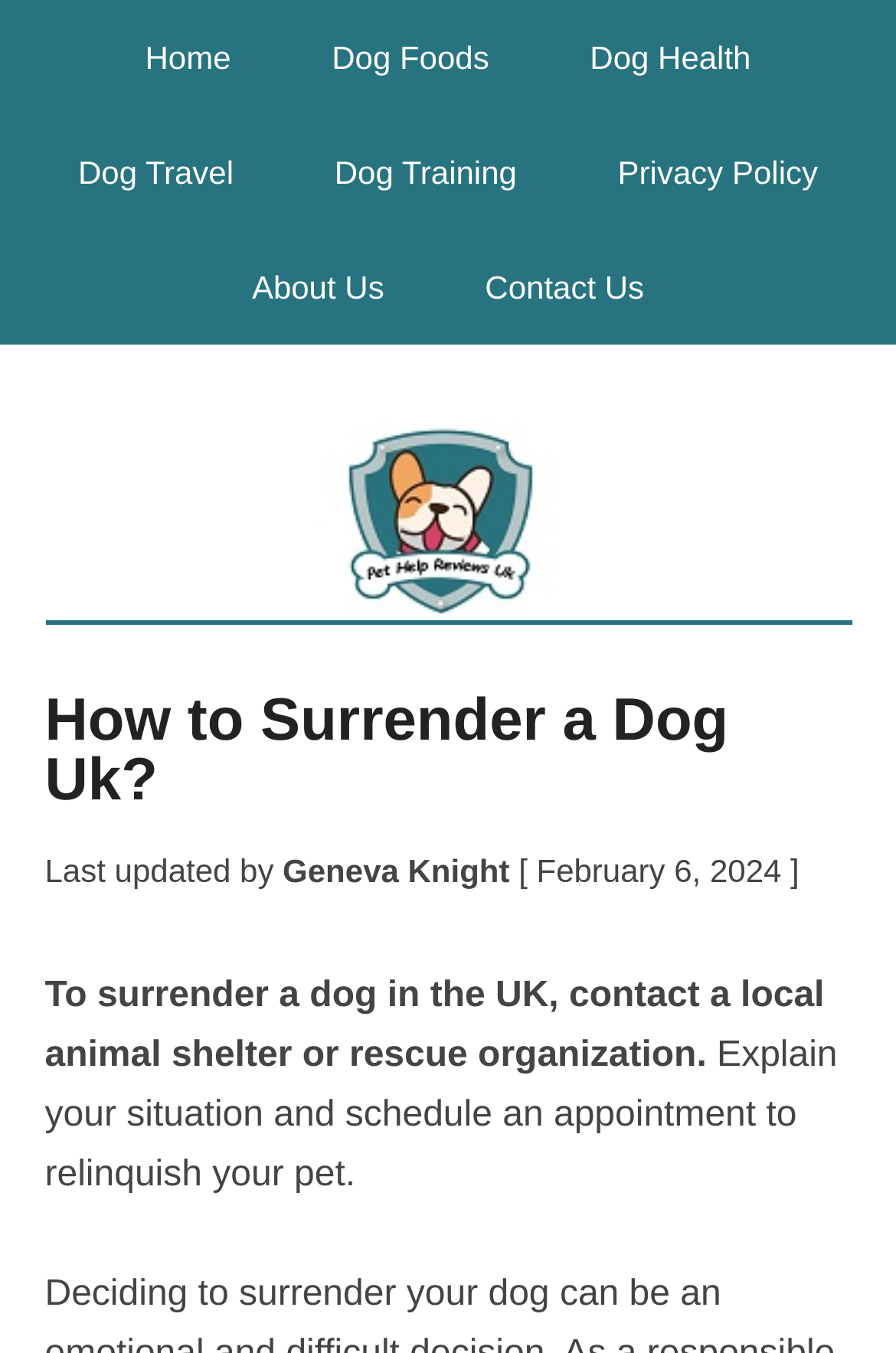Carefully examine the image and provide an in-depth answer to the question: What is the purpose of the webpage?

I inferred the purpose of the webpage by reading the main content, which provides instructions on how to surrender a dog in the UK, and the meta description, which mentions following a dog to a safe and loving home.